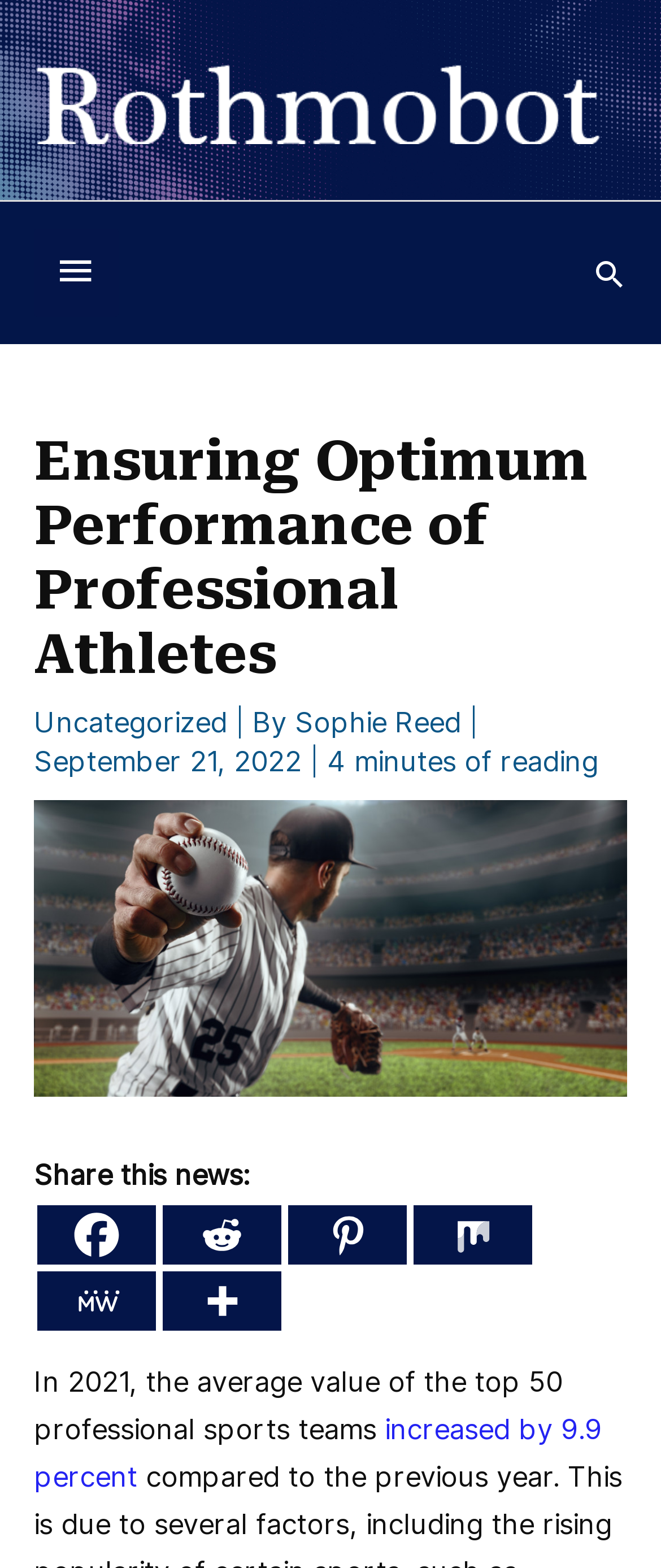What is the date of the article?
From the image, respond using a single word or phrase.

September 21, 2022